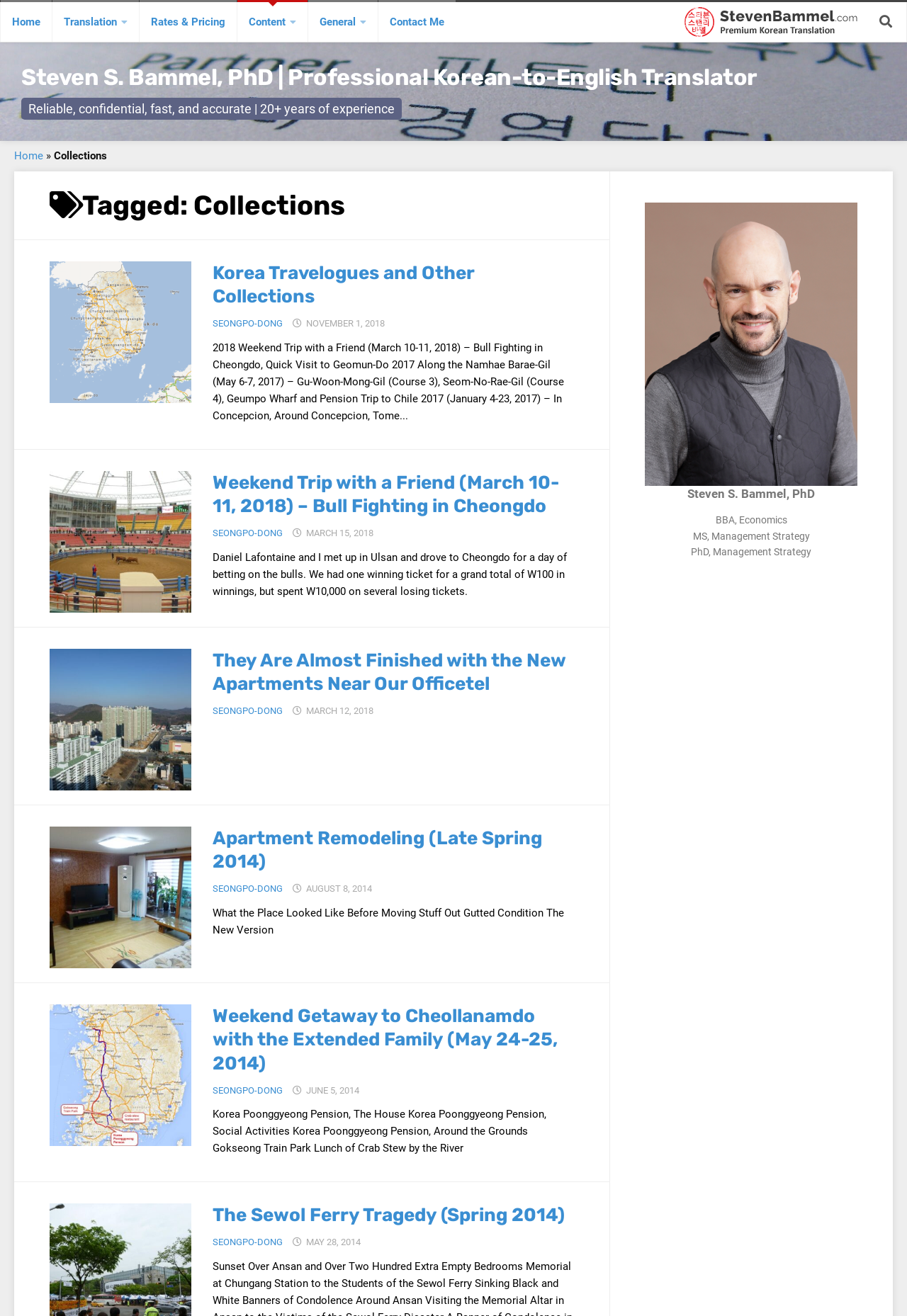Please answer the following query using a single word or phrase: 
How many articles are on the webpage?

5